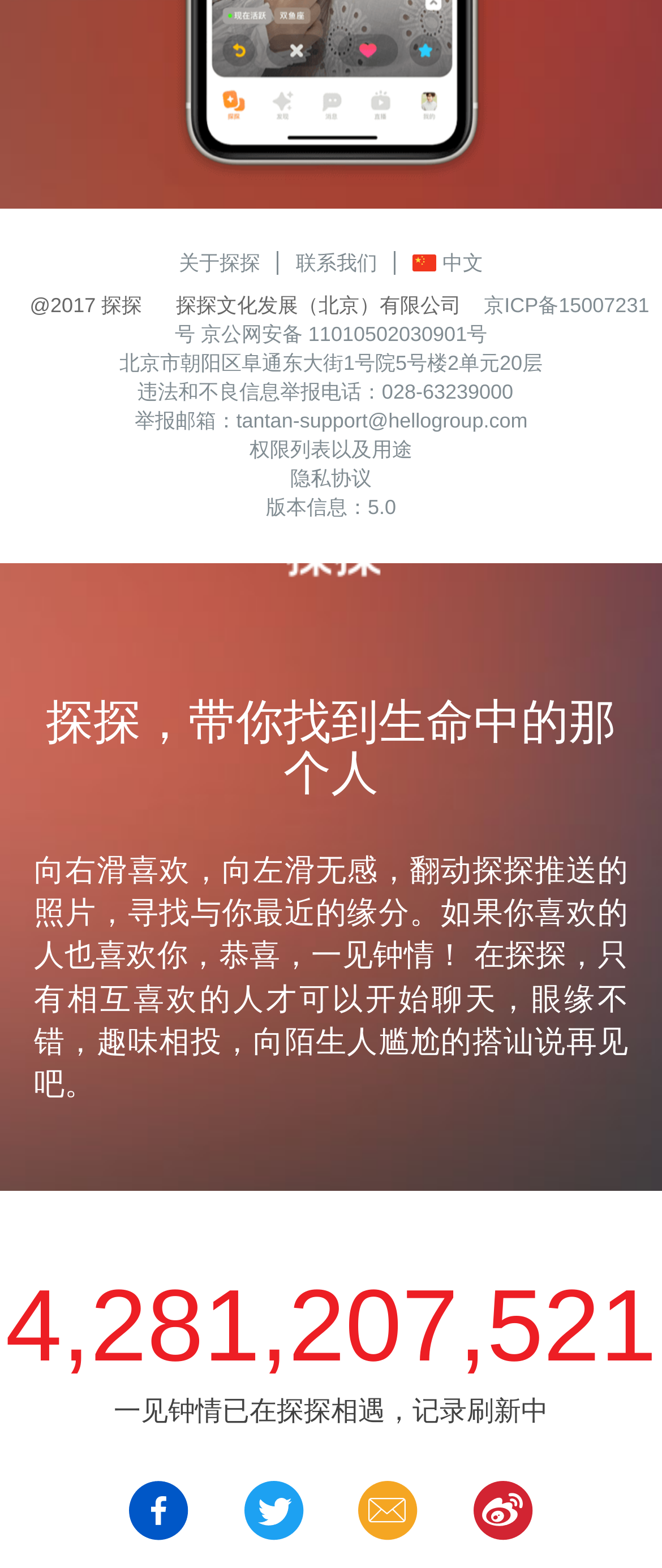Locate the bounding box coordinates of the UI element described by: "Body Shape". The bounding box coordinates should consist of four float numbers between 0 and 1, i.e., [left, top, right, bottom].

None